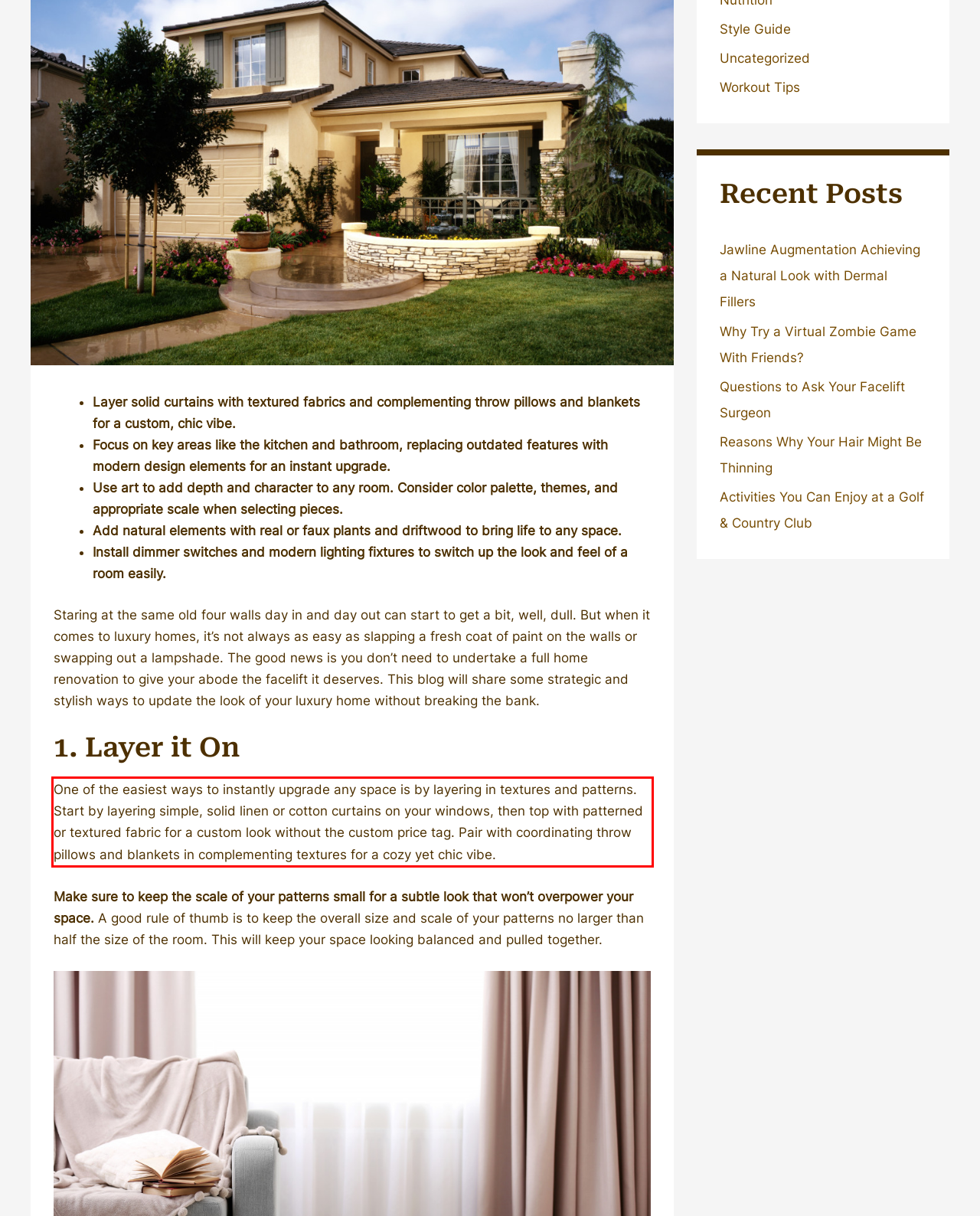Given a webpage screenshot with a red bounding box, perform OCR to read and deliver the text enclosed by the red bounding box.

One of the easiest ways to instantly upgrade any space is by layering in textures and patterns. Start by layering simple, solid linen or cotton curtains on your windows, then top with patterned or textured fabric for a custom look without the custom price tag. Pair with coordinating throw pillows and blankets in complementing textures for a cozy yet chic vibe.